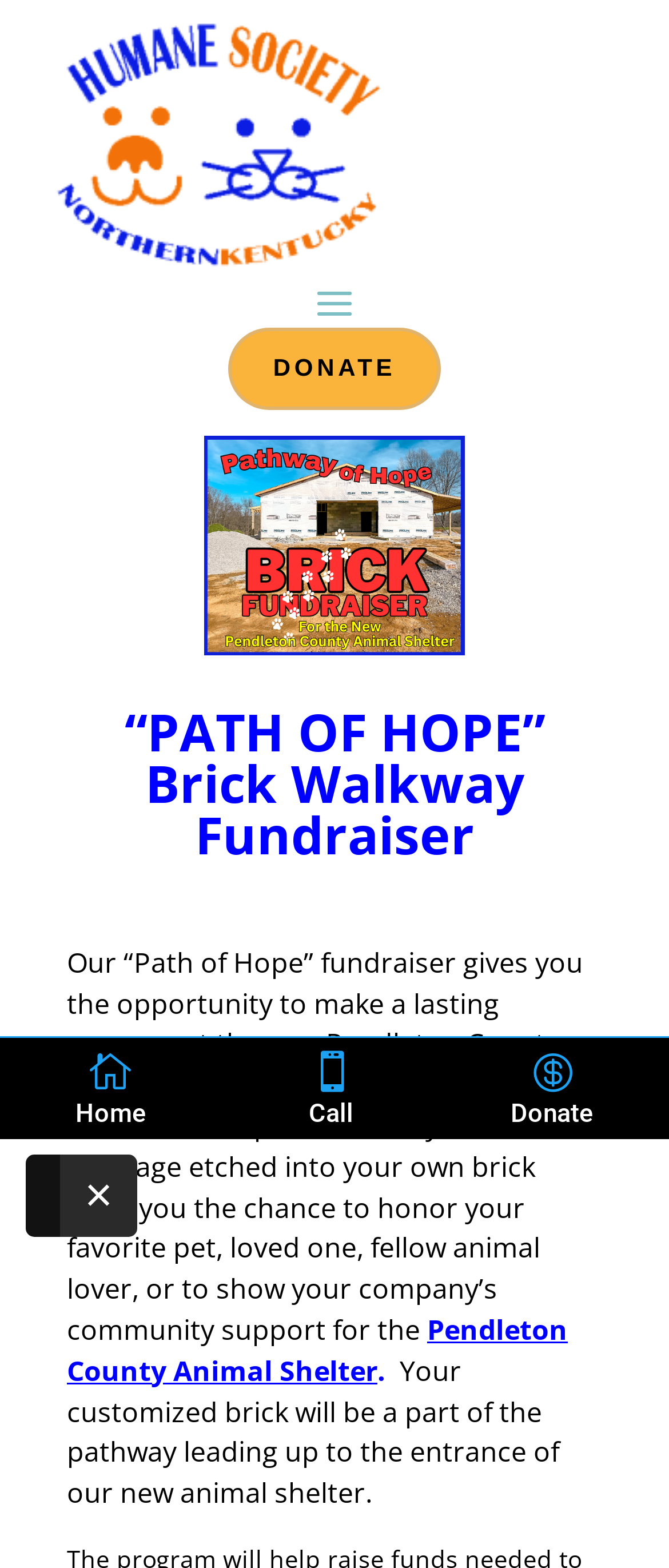Determine the bounding box coordinates for the region that must be clicked to execute the following instruction: "Click the Home link".

[0.112, 0.7, 0.218, 0.72]